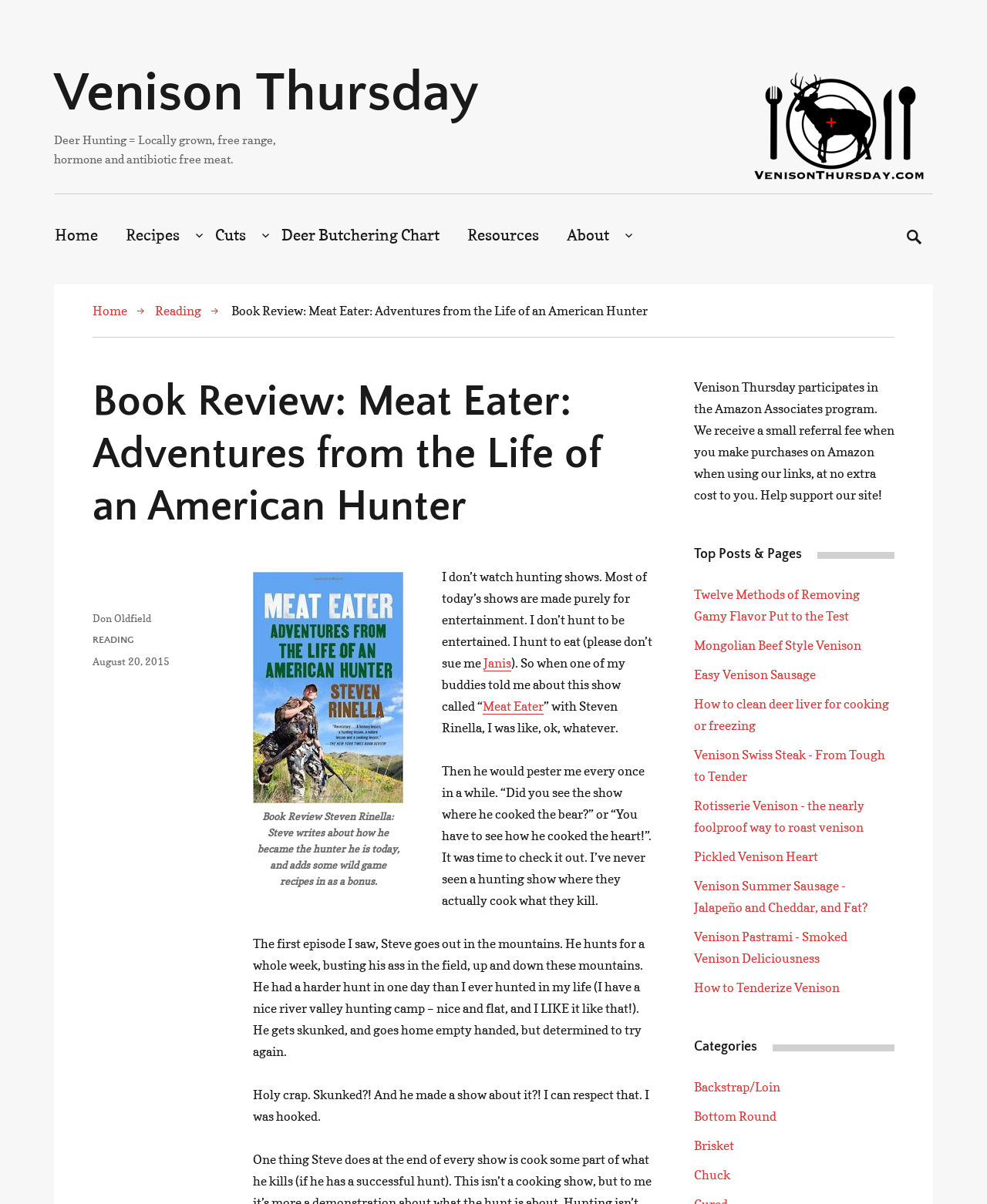Find and specify the bounding box coordinates that correspond to the clickable region for the instruction: "Read about the 20th Meeting of Parties".

None